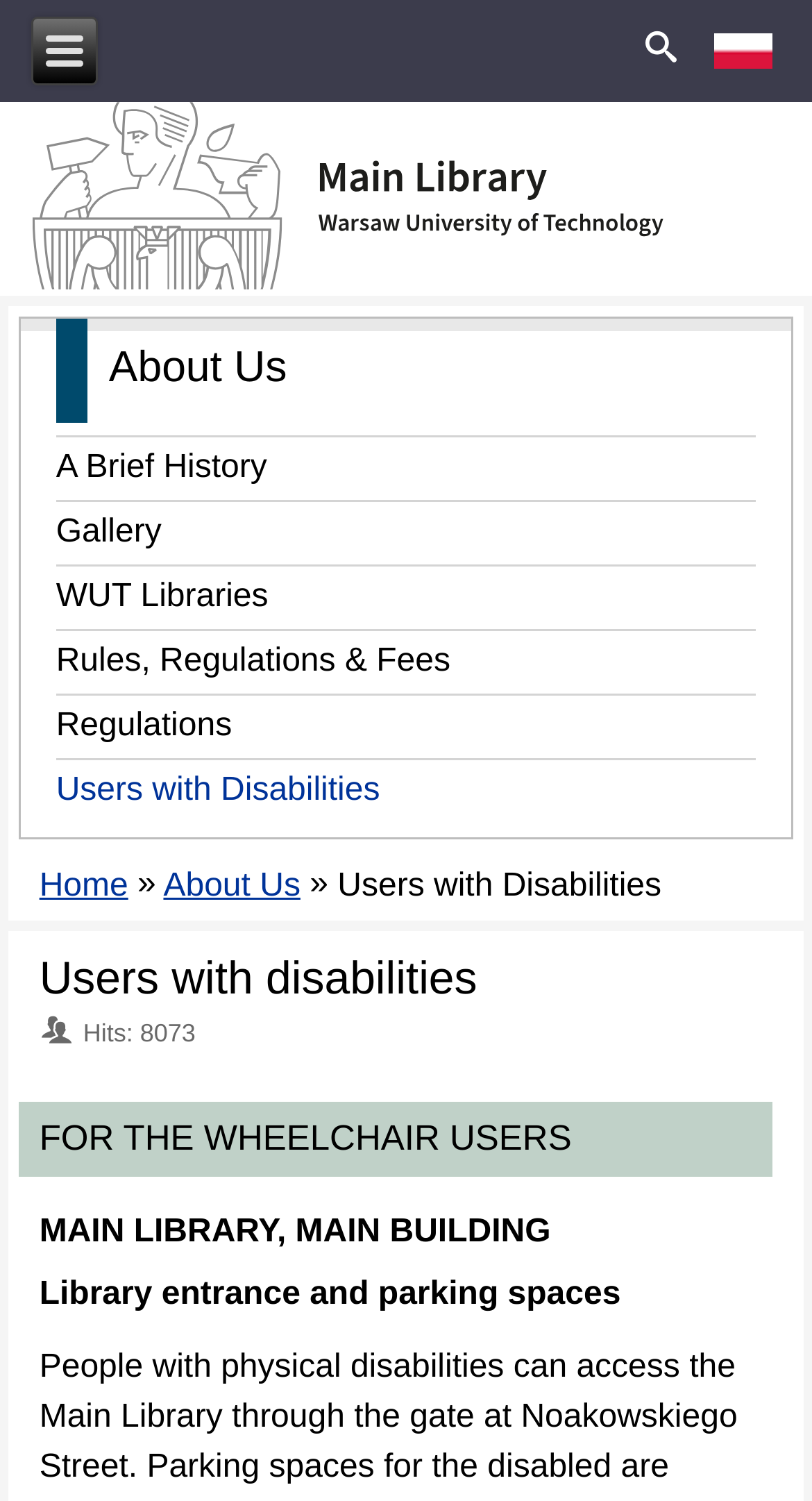Provide the bounding box coordinates for the specified HTML element described in this description: "alt="Przełącz na język polski"". The coordinates should be four float numbers ranging from 0 to 1, in the format [left, top, right, bottom].

[0.878, 0.029, 0.95, 0.05]